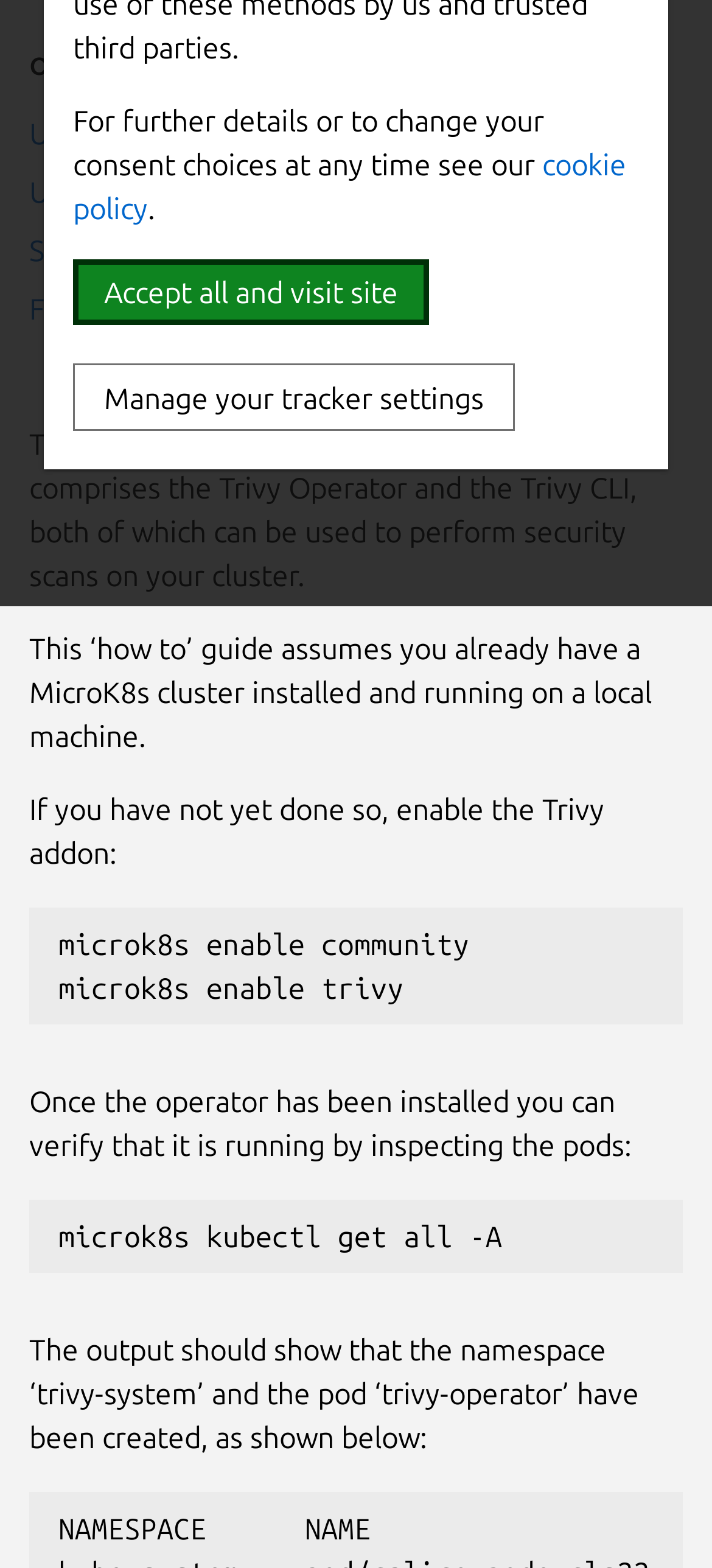Determine the bounding box for the UI element that matches this description: "Manage your tracker settings".

[0.103, 0.232, 0.723, 0.275]